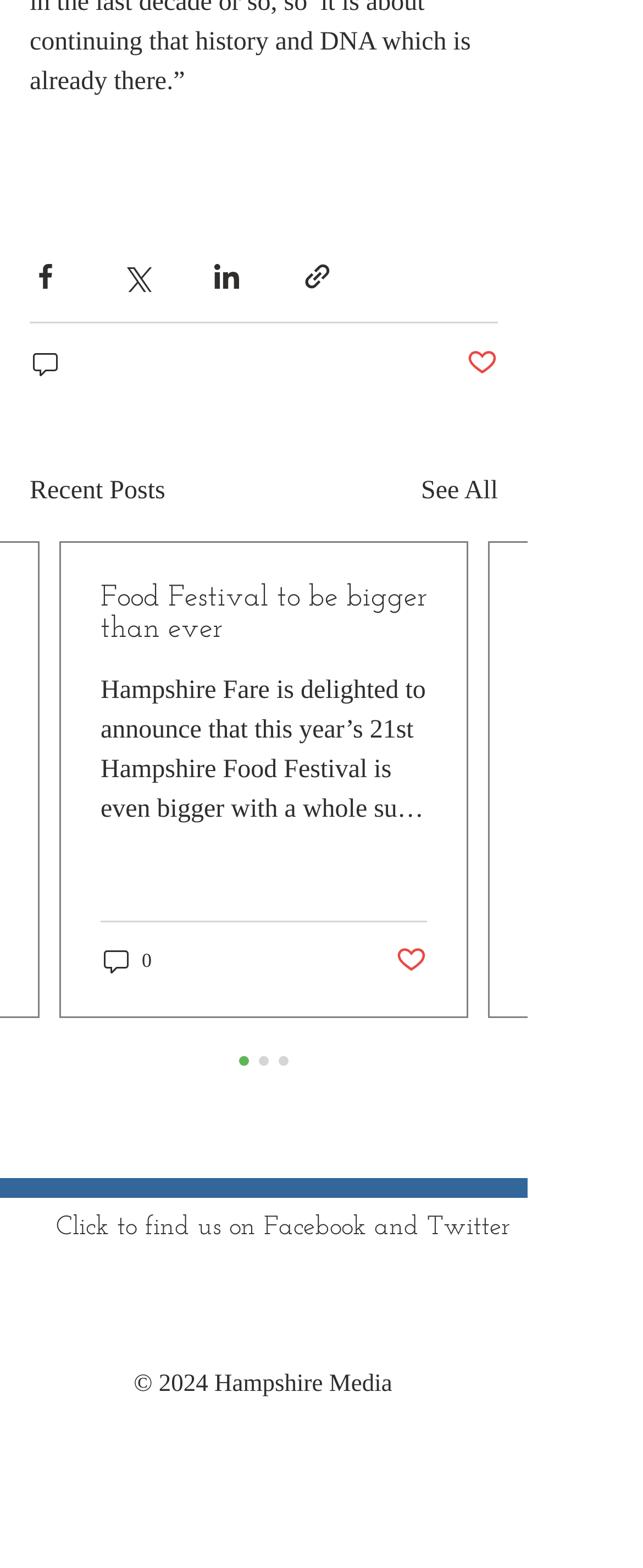Provide a brief response in the form of a single word or phrase:
How many comments does the first article have?

0